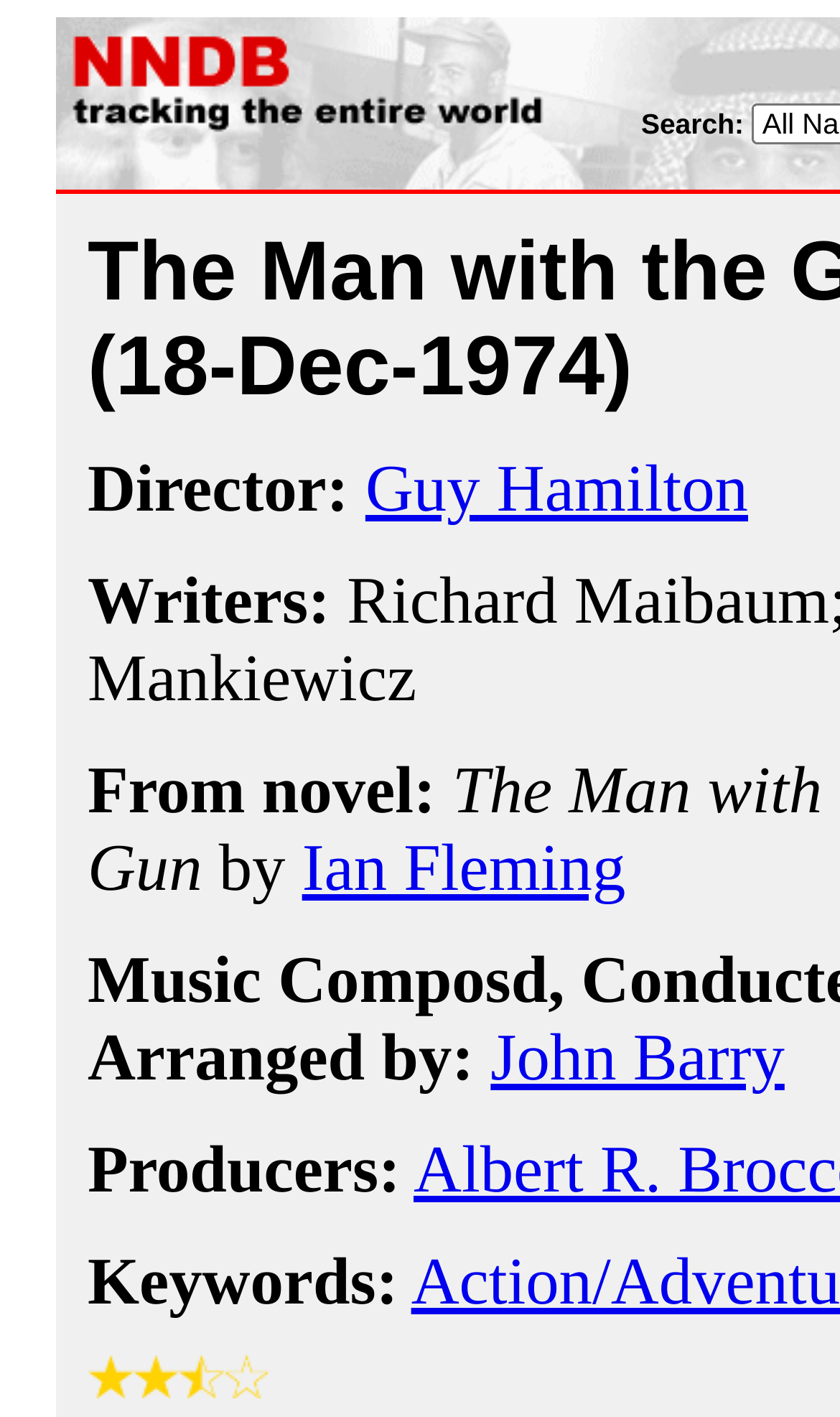Create an in-depth description of the webpage, covering main sections.

The webpage is about the movie "The Man with the Golden Gun". At the top-left corner, there is a table cell containing a link to "NNDB" with an accompanying image. Below this link, there are three more links to "Guy Hamilton", "Ian Fleming", and "John Barry", positioned from left to right. 

To the right of the "NNDB" link, there are two sections of text, one labeled "Producers:" and the other labeled "Keywords:". 

At the bottom of the page, there are four small images aligned horizontally, taking up the full width of the page.